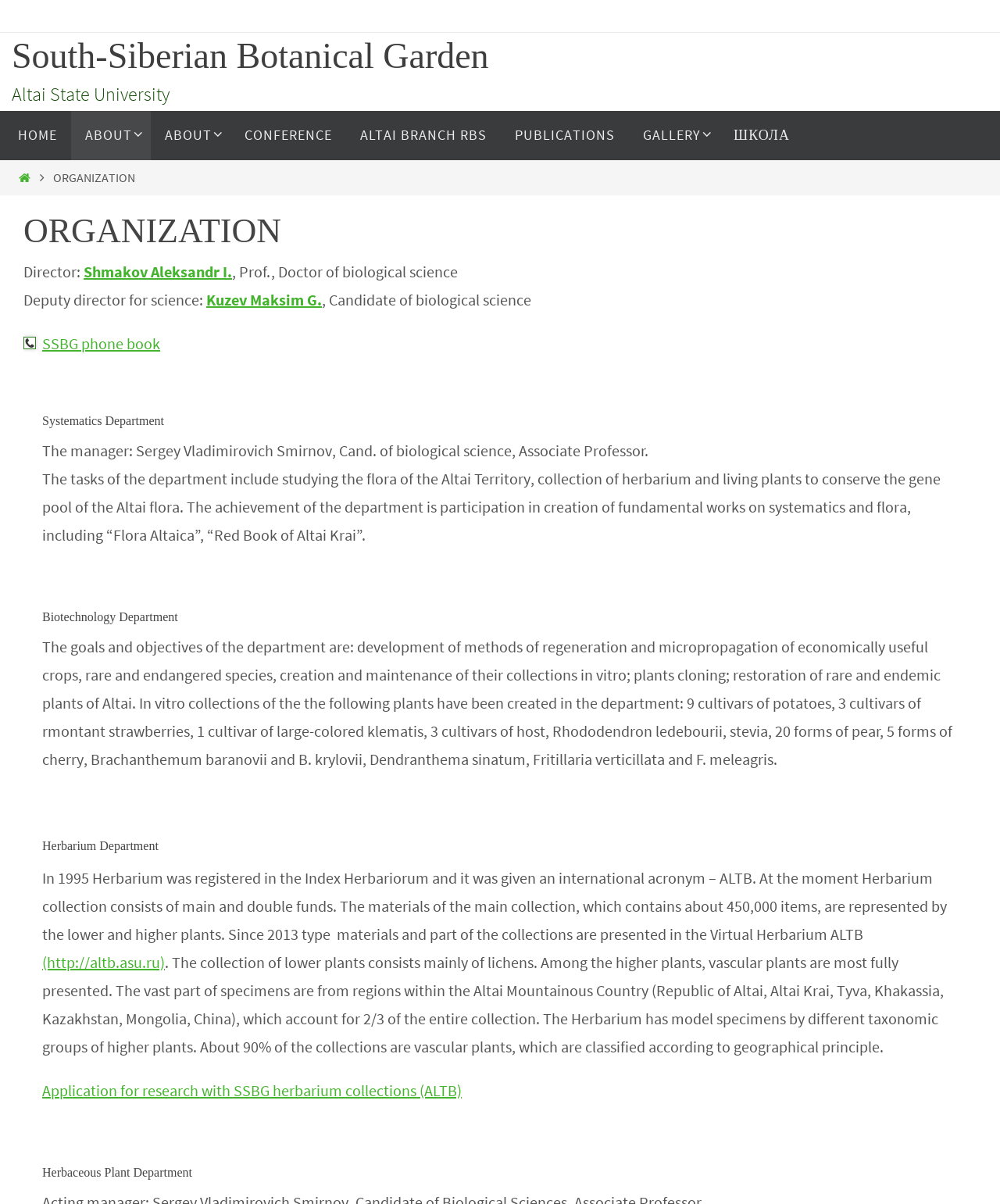Please specify the bounding box coordinates of the region to click in order to perform the following instruction: "Click on the HOME link".

[0.004, 0.092, 0.071, 0.133]